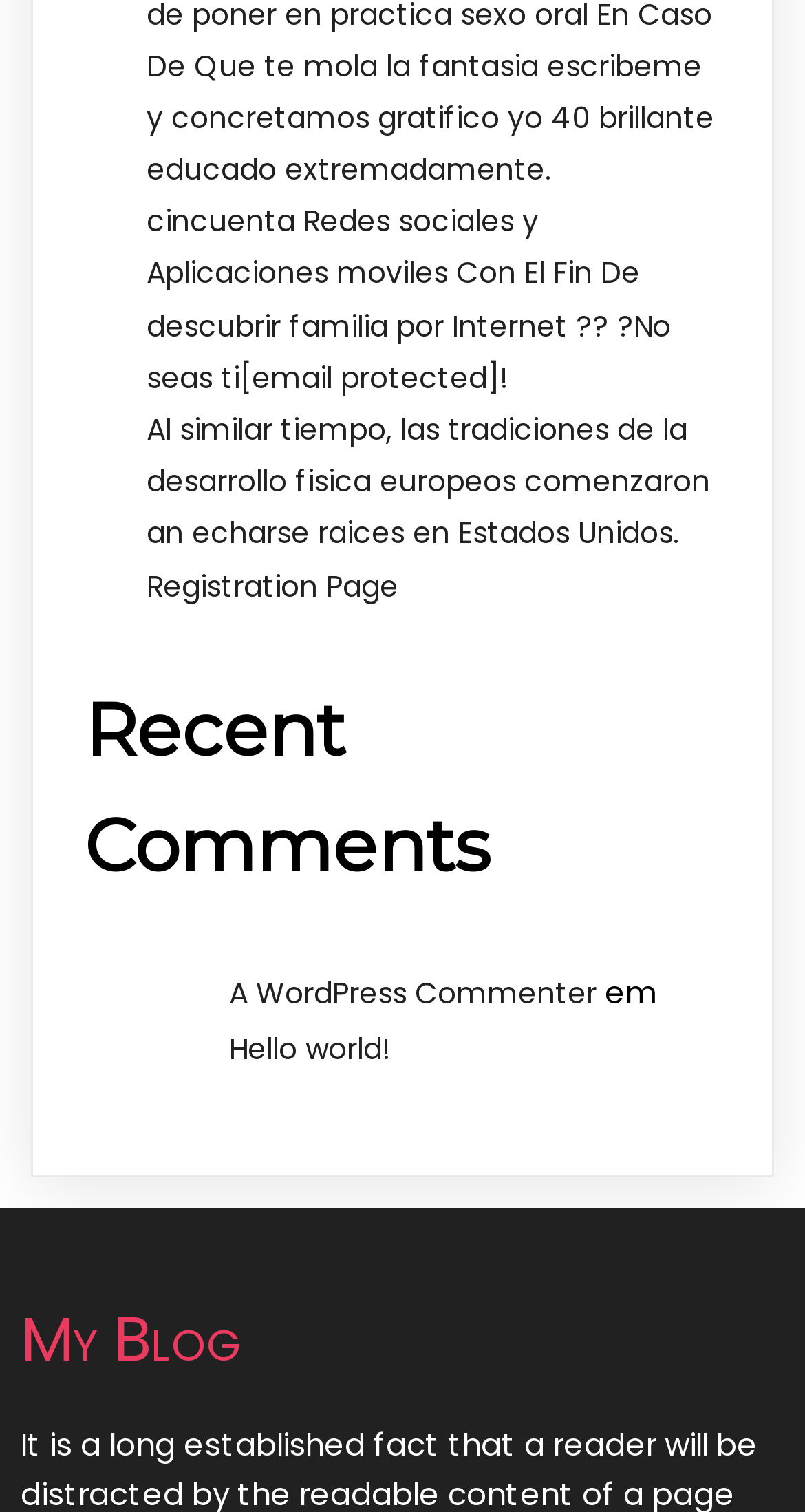Using the description "2022", predict the bounding box of the relevant HTML element.

None